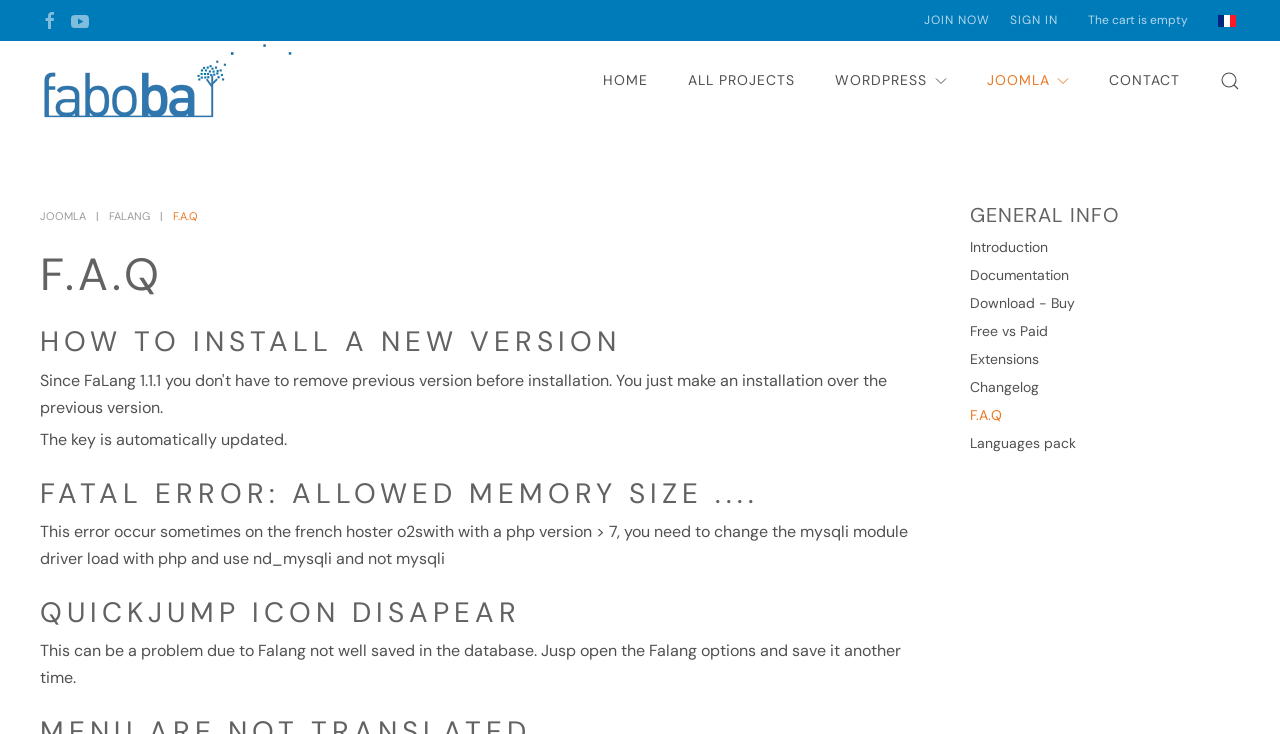What is the error mentioned in the FAQ section?
Based on the image, please offer an in-depth response to the question.

The error mentioned in the FAQ section is 'FATAL ERROR: ALLOWED MEMORY SIZE', which occurs sometimes on the French hoster o2switch with a PHP version > 7, and can be resolved by changing the mysqli module driver load with PHP and using nd_mysqli instead of mysqli.